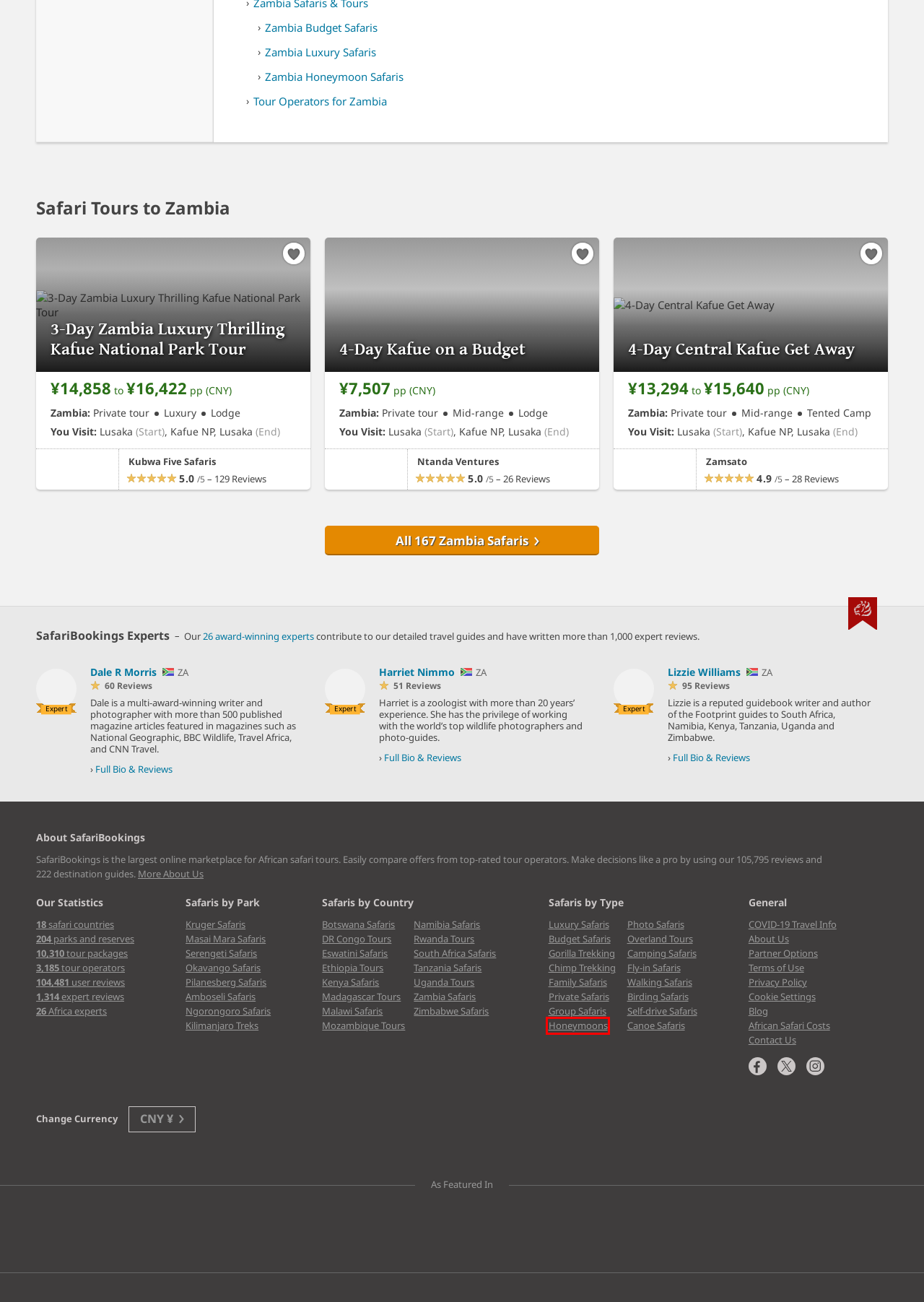You are provided with a screenshot of a webpage that includes a red rectangle bounding box. Please choose the most appropriate webpage description that matches the new webpage after clicking the element within the red bounding box. Here are the candidates:
A. 40 African Birding Tours (Offered by 23 Tour Operators)
B. 49 African Canoe Safaris (Offered by 29 Tour Operators)
C. 1,884 African Honeymoon Safaris (Offered by 286 Tour Operators)
D. SafariBookings Blog
E. 72 African Self-Drive Safaris (Offered by Top Rated Operators)
F. Cookie Settings – SafariBookings
G. 2,499 African Group Safaris (Offered by 321 Tour Operators)
H. 2,622 Serengeti Safari Tours (Offered by 260 Tour Operators)

C